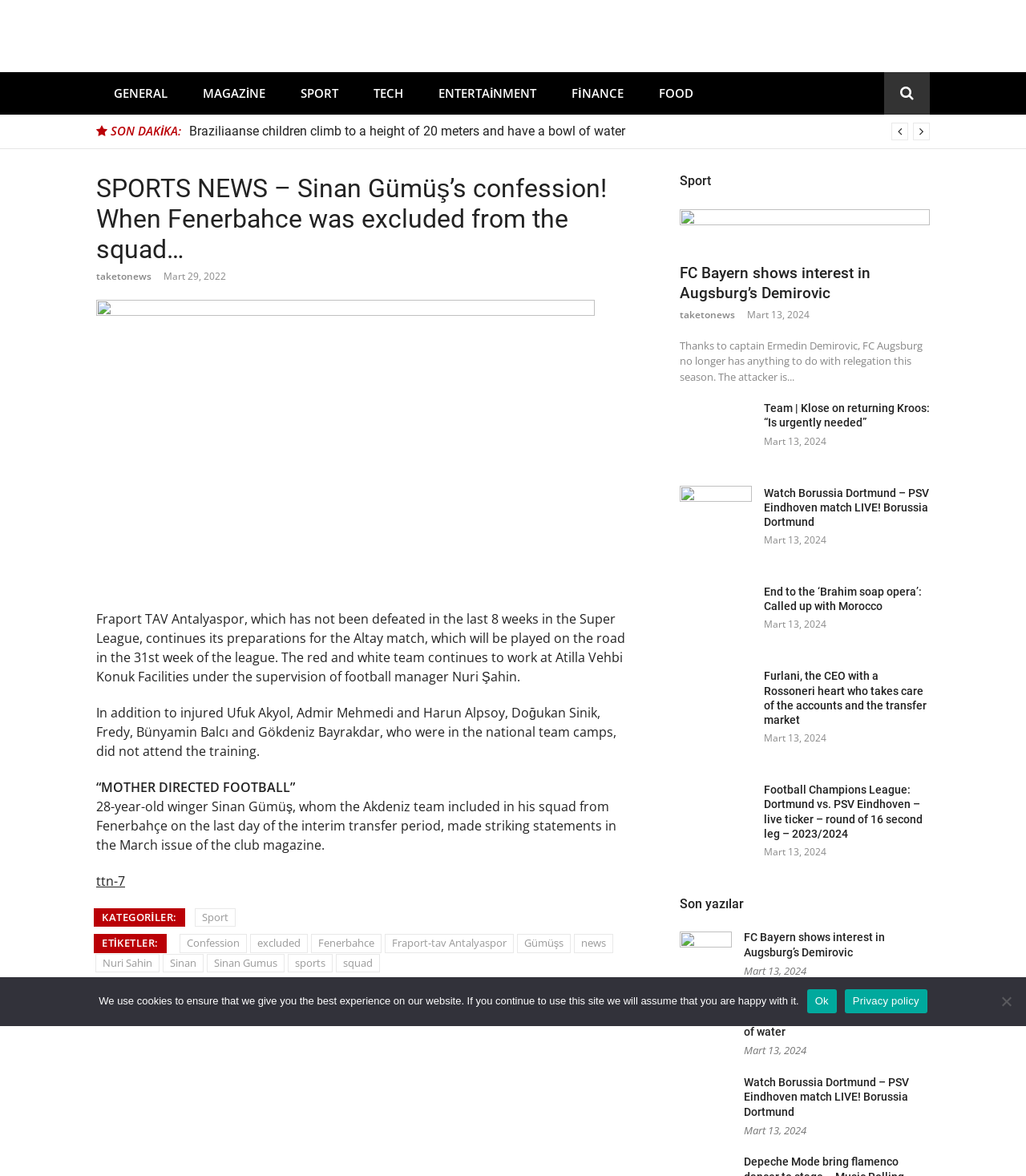Pinpoint the bounding box coordinates of the clickable element needed to complete the instruction: "Watch the 'Borussia Dortmund – PSV Eindhoven' match live". The coordinates should be provided as four float numbers between 0 and 1: [left, top, right, bottom].

[0.185, 0.104, 0.906, 0.119]